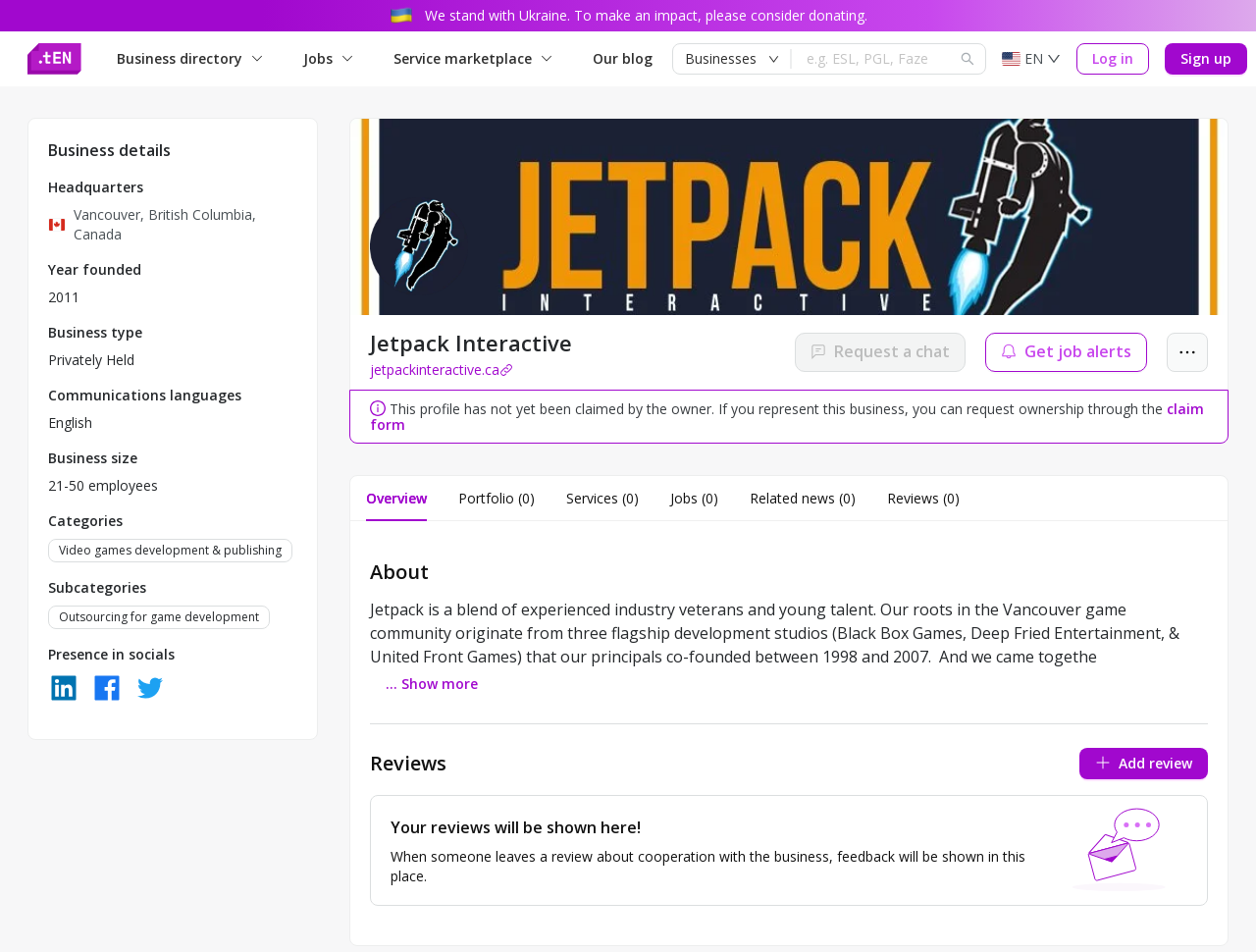What is the category of Jetpack Interactive?
Look at the image and respond with a single word or a short phrase.

Video games development & publishing